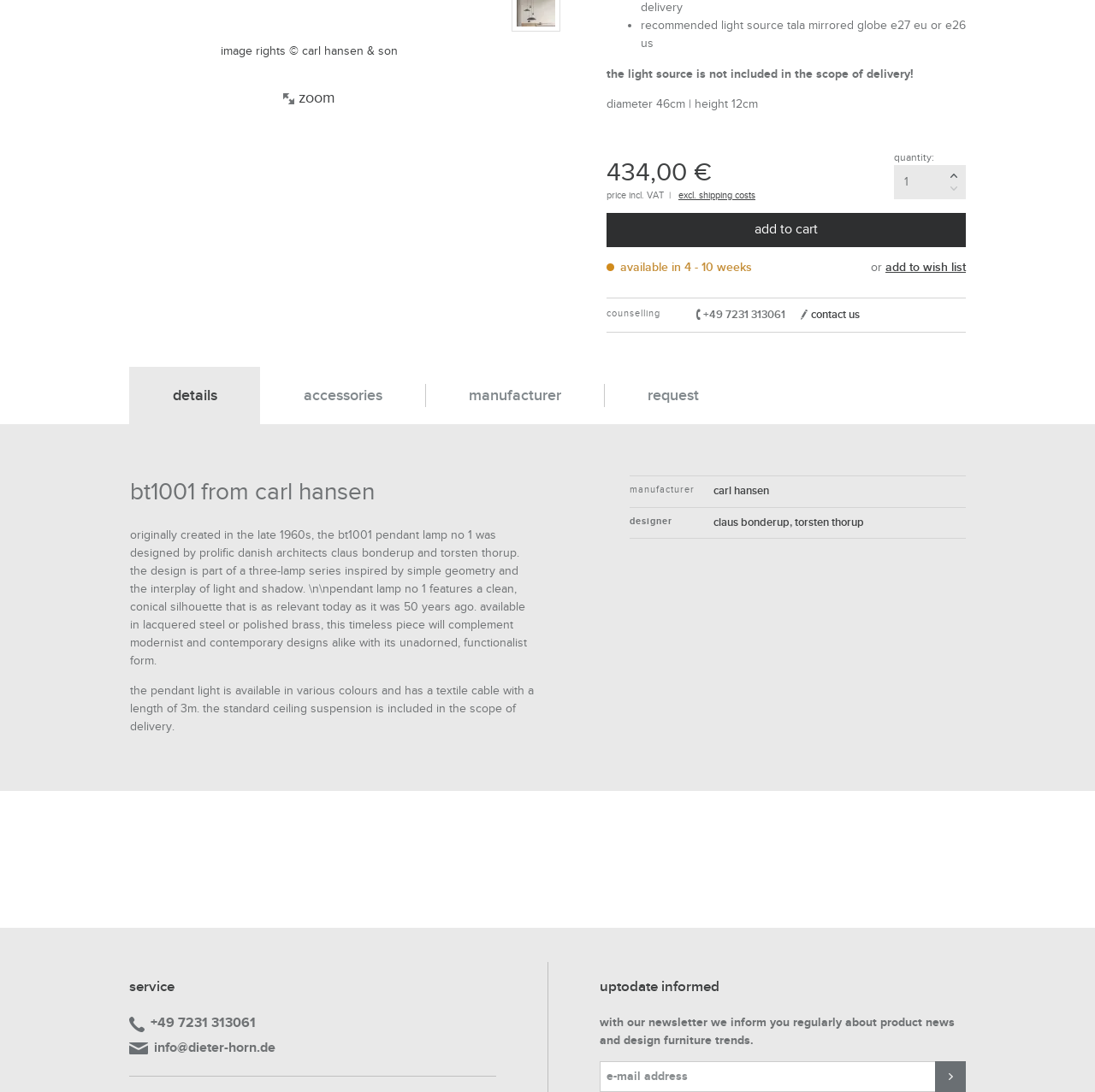Given the webpage screenshot and the description, determine the bounding box coordinates (top-left x, top-left y, bottom-right x, bottom-right y) that define the location of the UI element matching this description: Torsten Thorup

[0.726, 0.472, 0.789, 0.485]